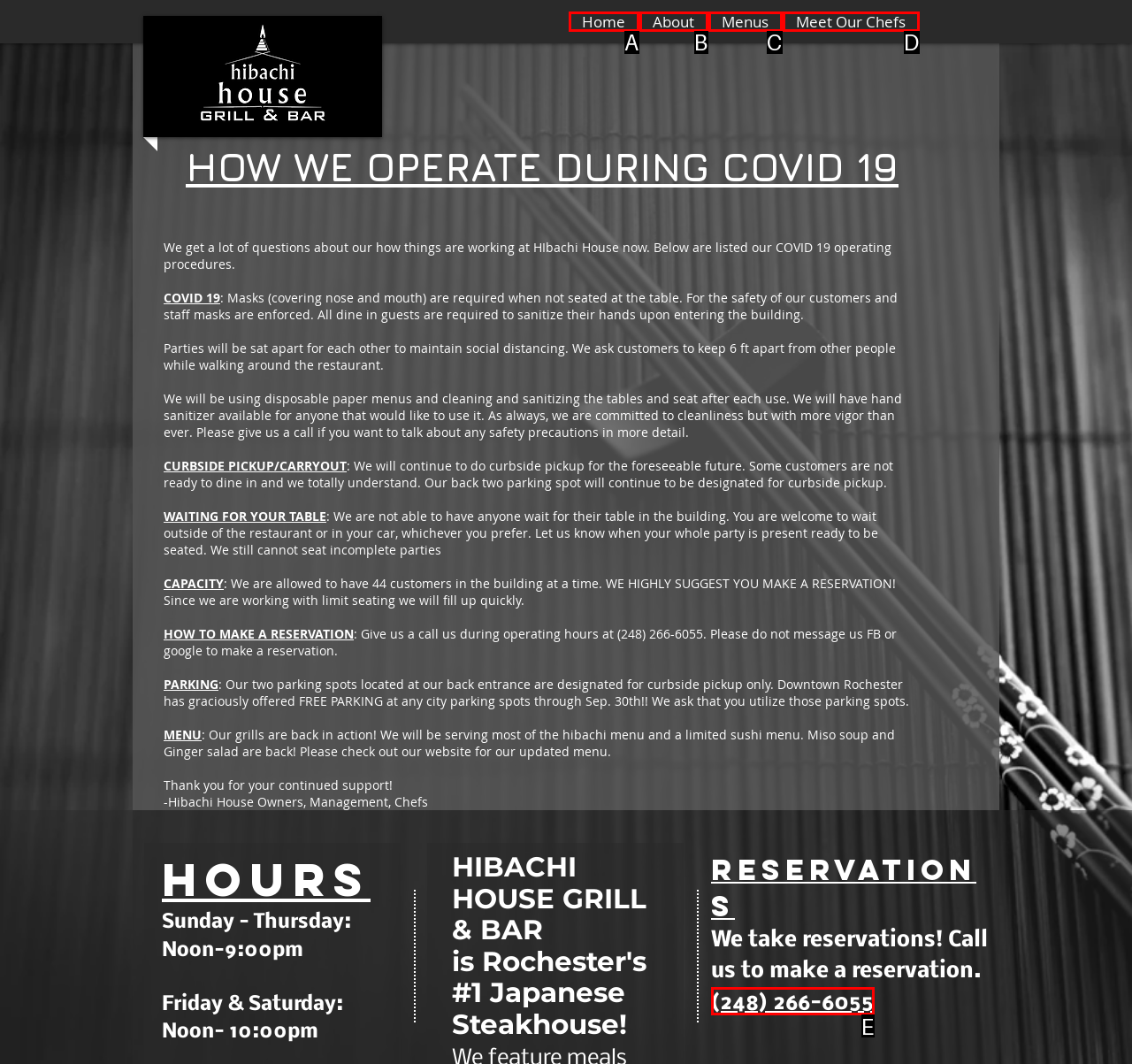Find the option that matches this description: Menus
Provide the corresponding letter directly.

C